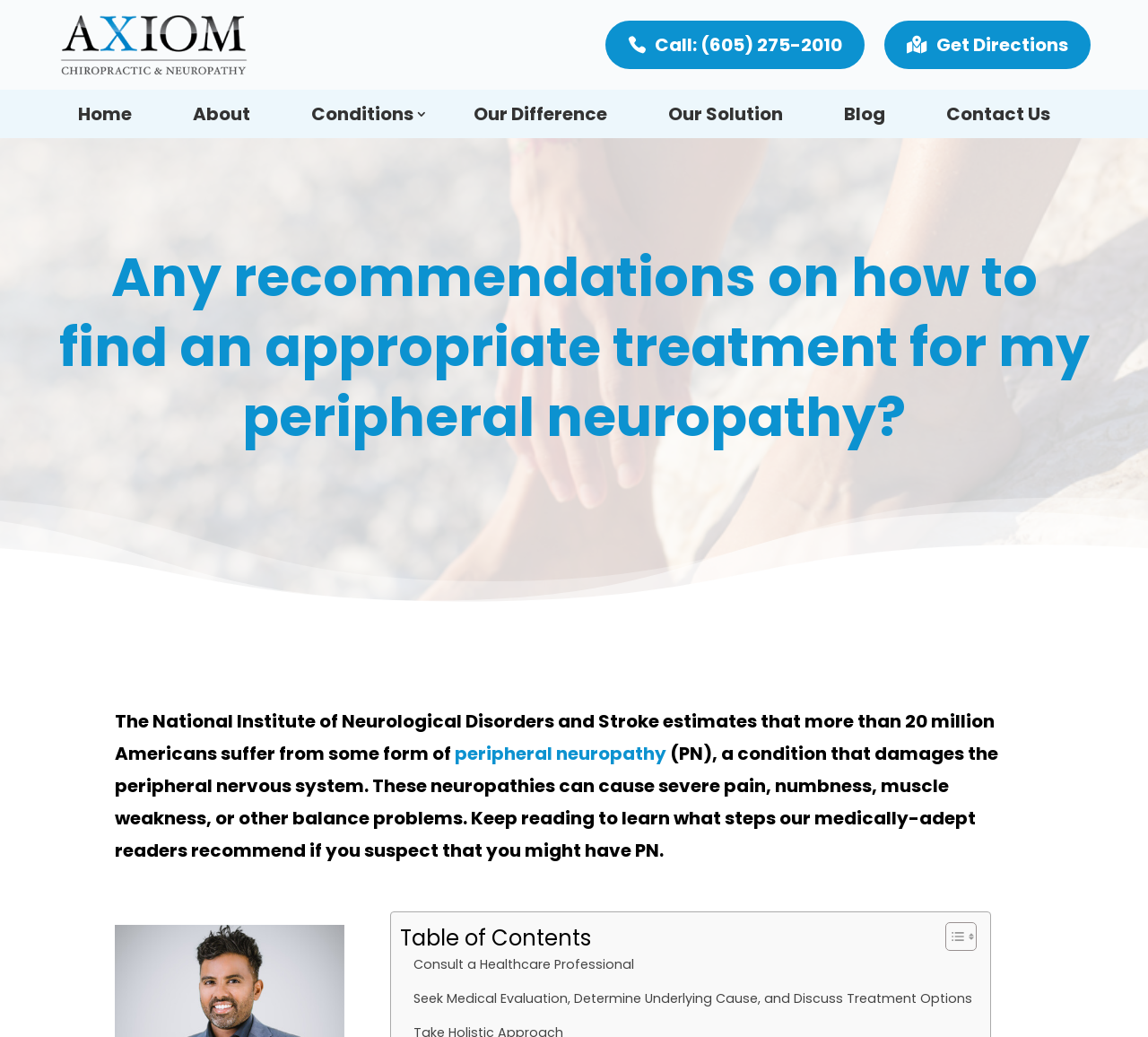Look at the image and write a detailed answer to the question: 
What are the symptoms of peripheral neuropathy?

According to the webpage, peripheral neuropathy can cause severe pain, numbness, muscle weakness, or other balance problems, as mentioned in the paragraph describing the condition.